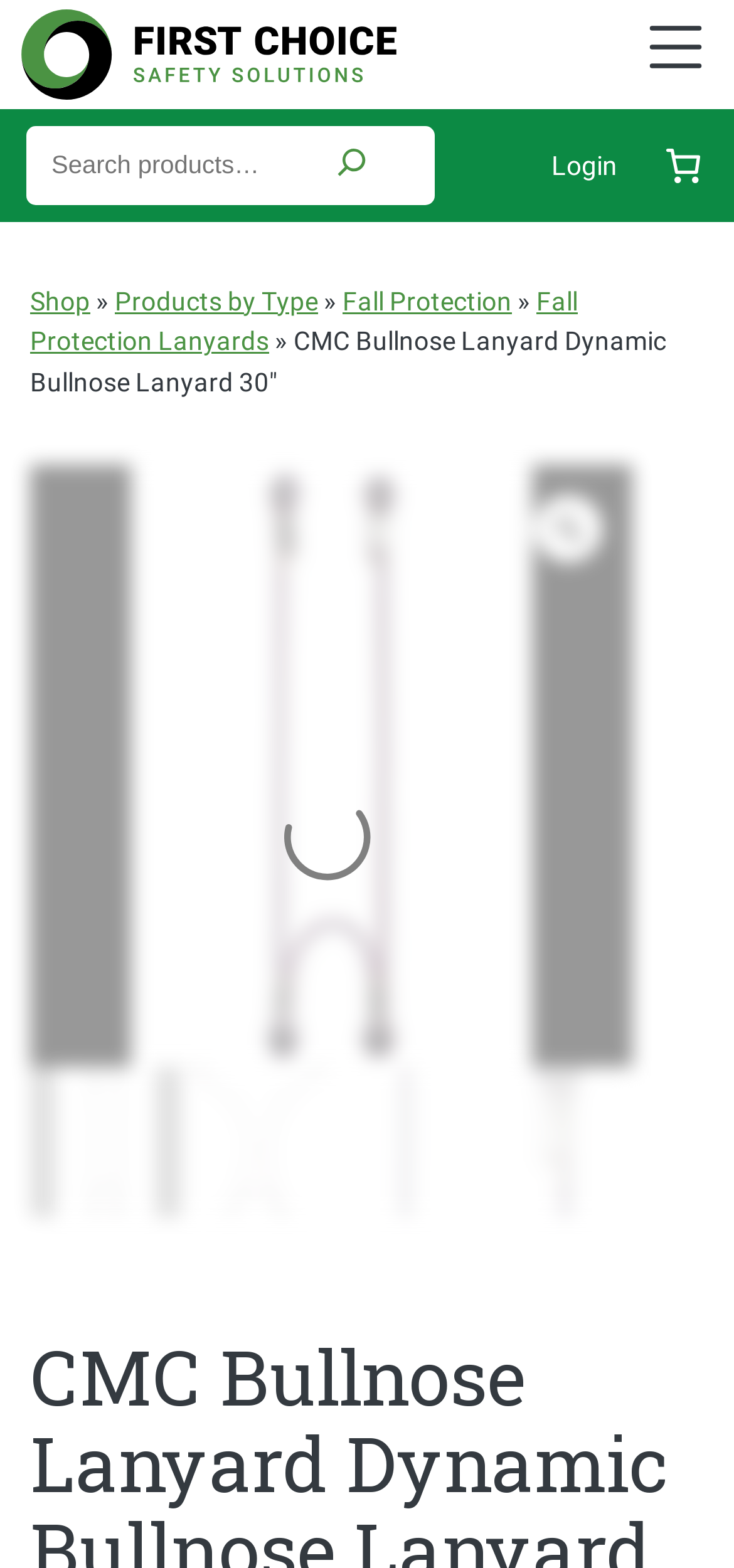Given the description of the UI element: "Fall Protection Lanyards", predict the bounding box coordinates in the form of [left, top, right, bottom], with each value being a float between 0 and 1.

[0.041, 0.182, 0.787, 0.227]